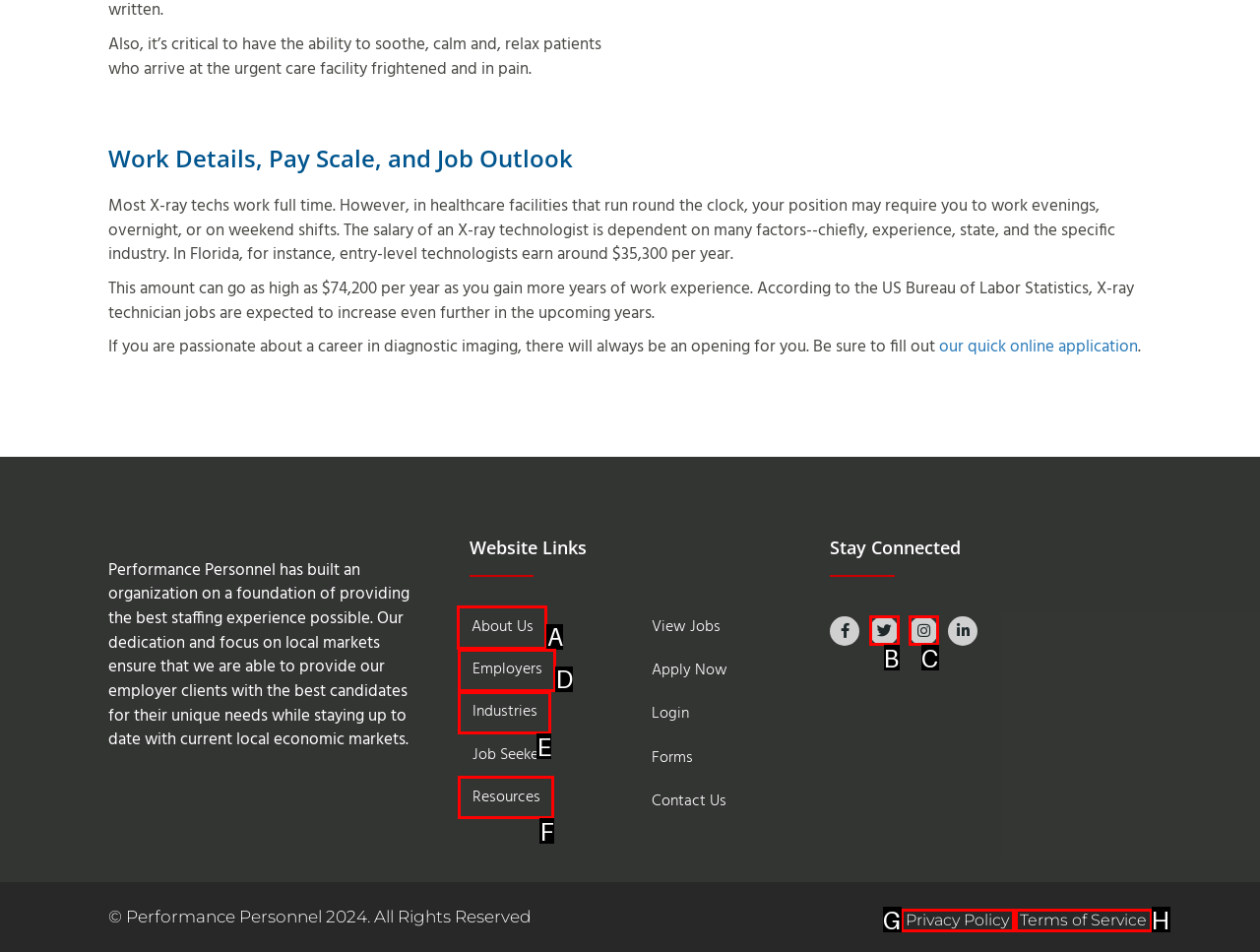Which HTML element matches the description: Industries?
Reply with the letter of the correct choice.

E